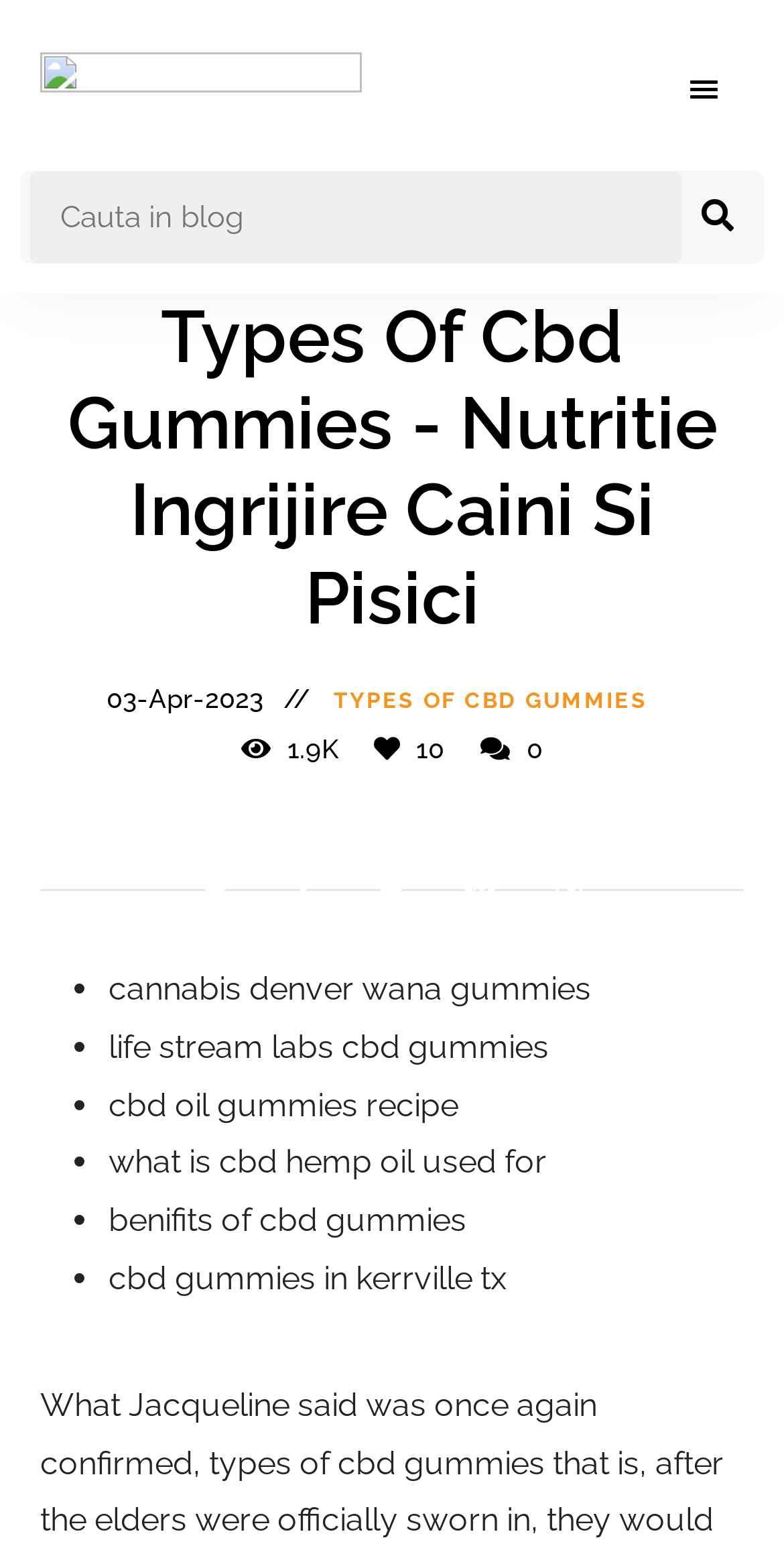Determine the bounding box coordinates of the UI element described by: "Like 10".

[0.223, 0.549, 0.326, 0.601]